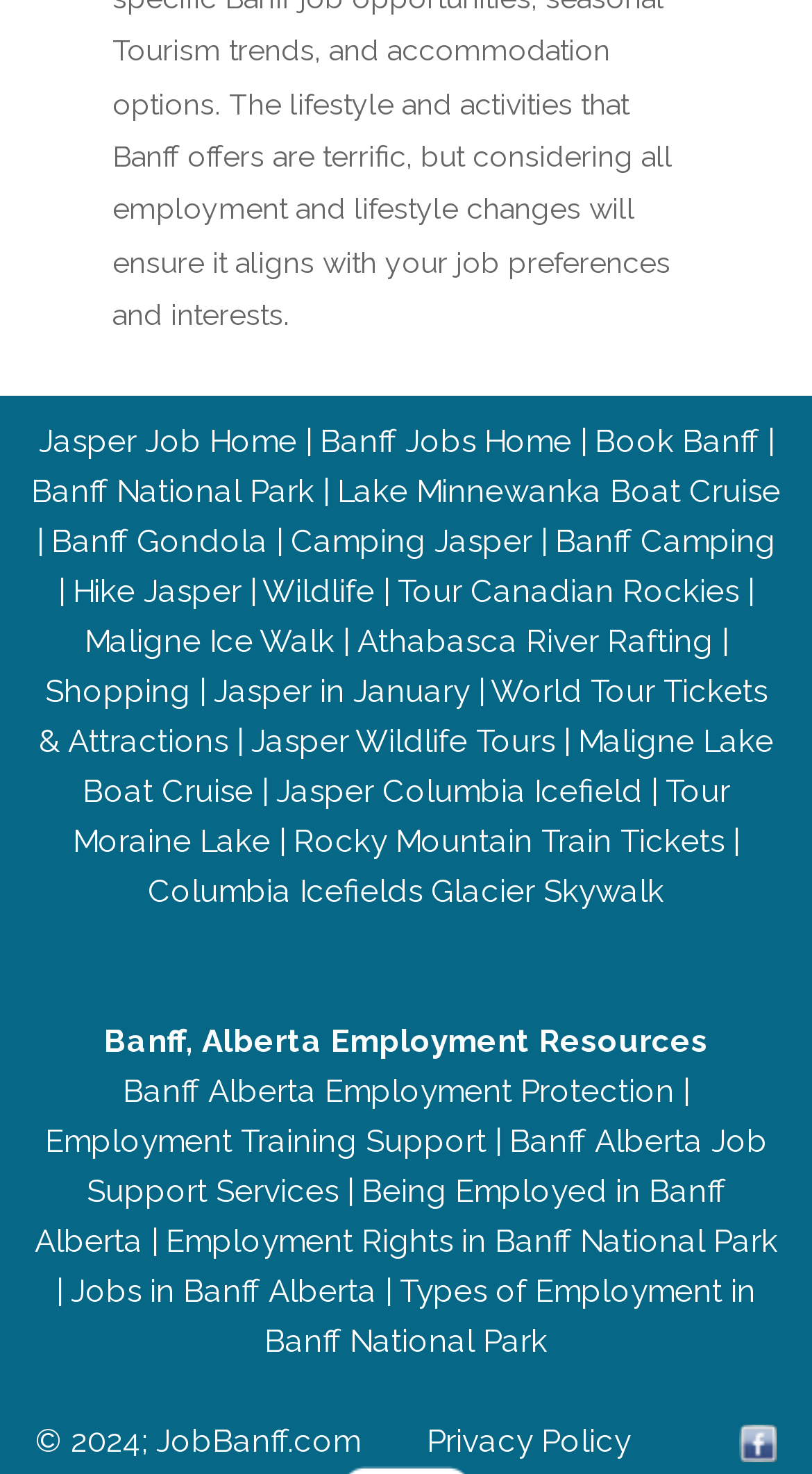Provide the bounding box coordinates of the HTML element described by the text: "Banff Alberta Job Support Services". The coordinates should be in the format [left, top, right, bottom] with values between 0 and 1.

[0.106, 0.761, 0.945, 0.82]